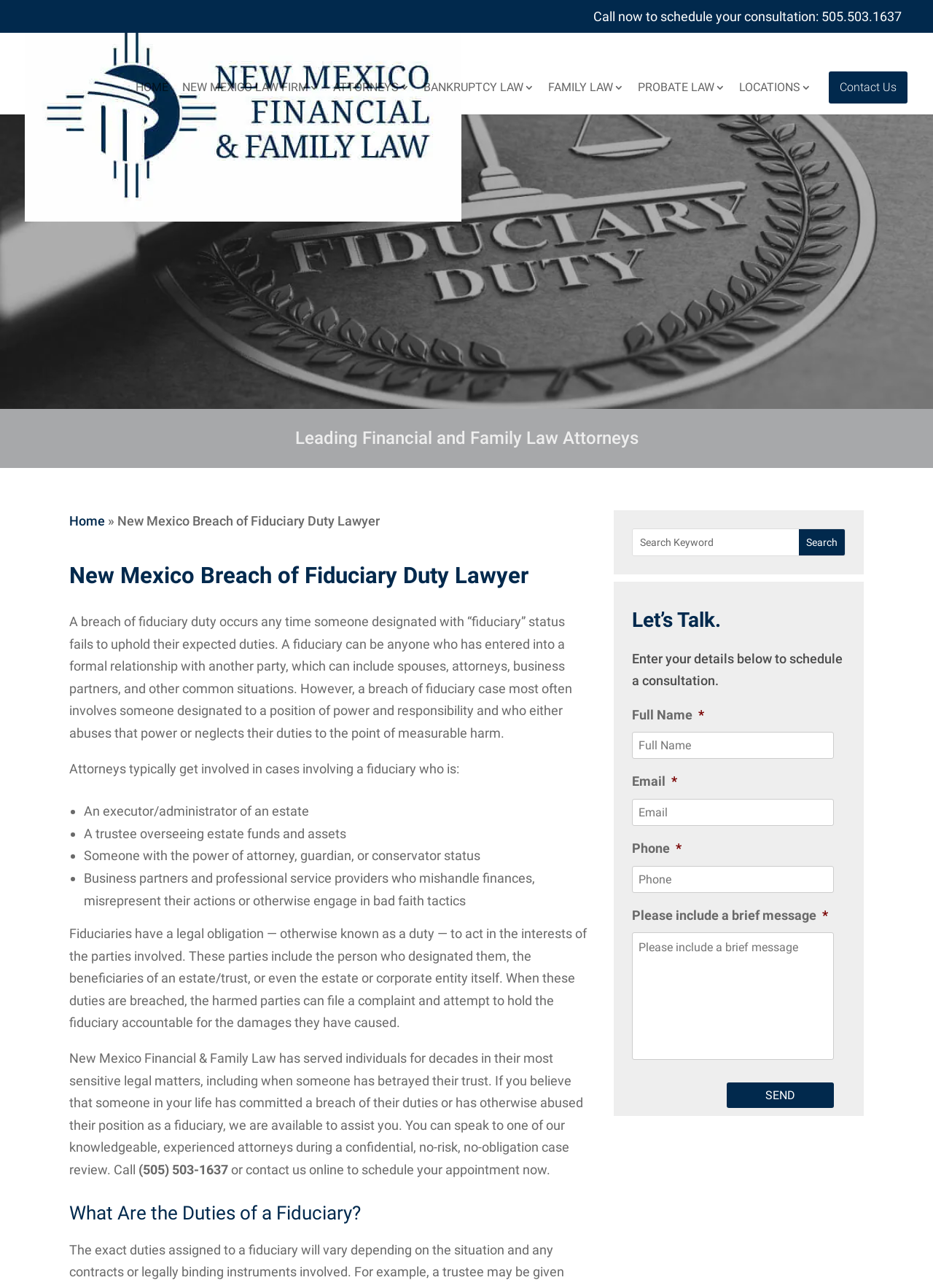Identify the coordinates of the bounding box for the element that must be clicked to accomplish the instruction: "Send a message".

[0.779, 0.84, 0.894, 0.86]